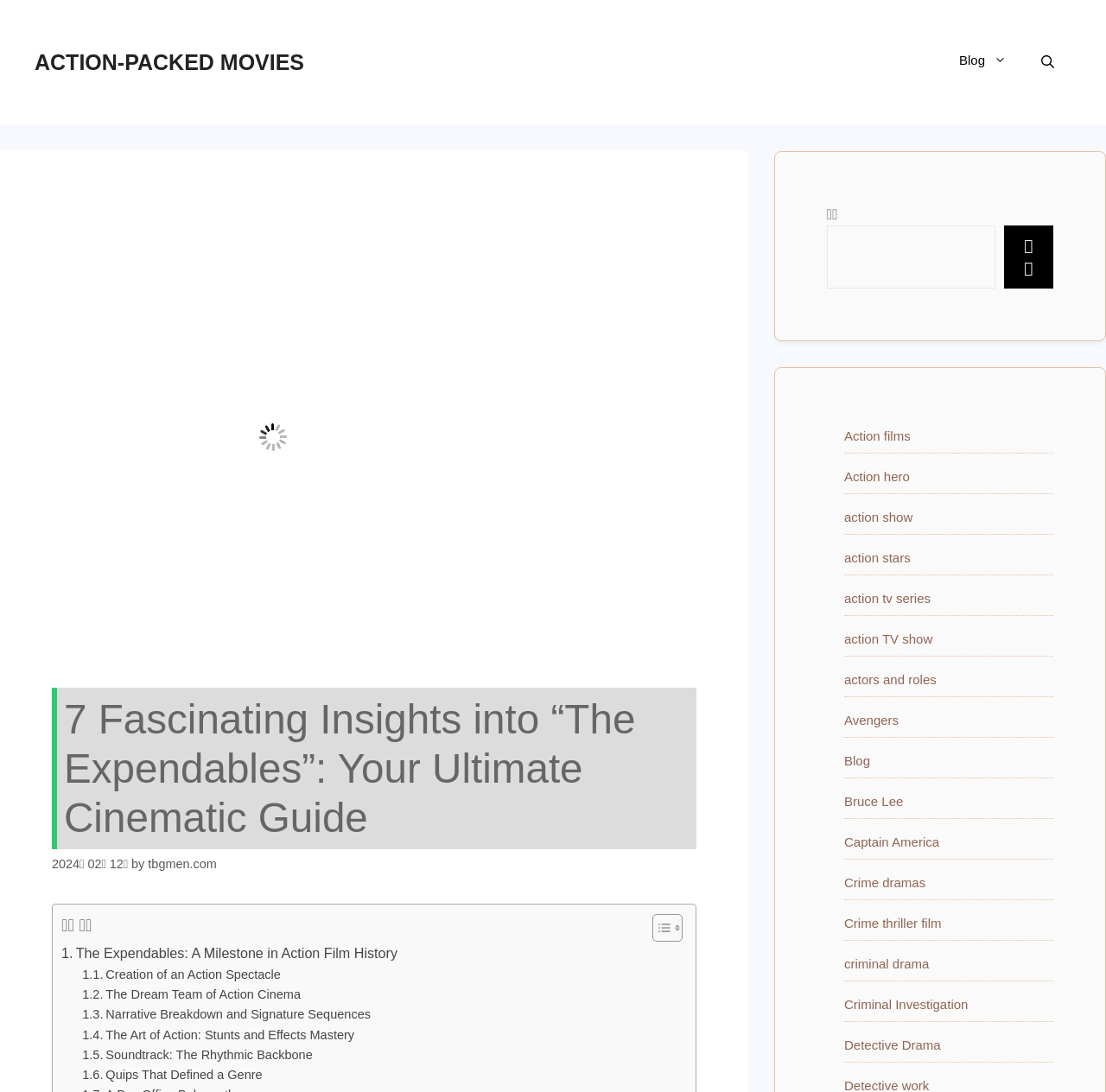Using the information shown in the image, answer the question with as much detail as possible: How many images are in the banner section?

I found one image in the banner section, which is the logo image of the website. This image is located at the top-left corner of the webpage.